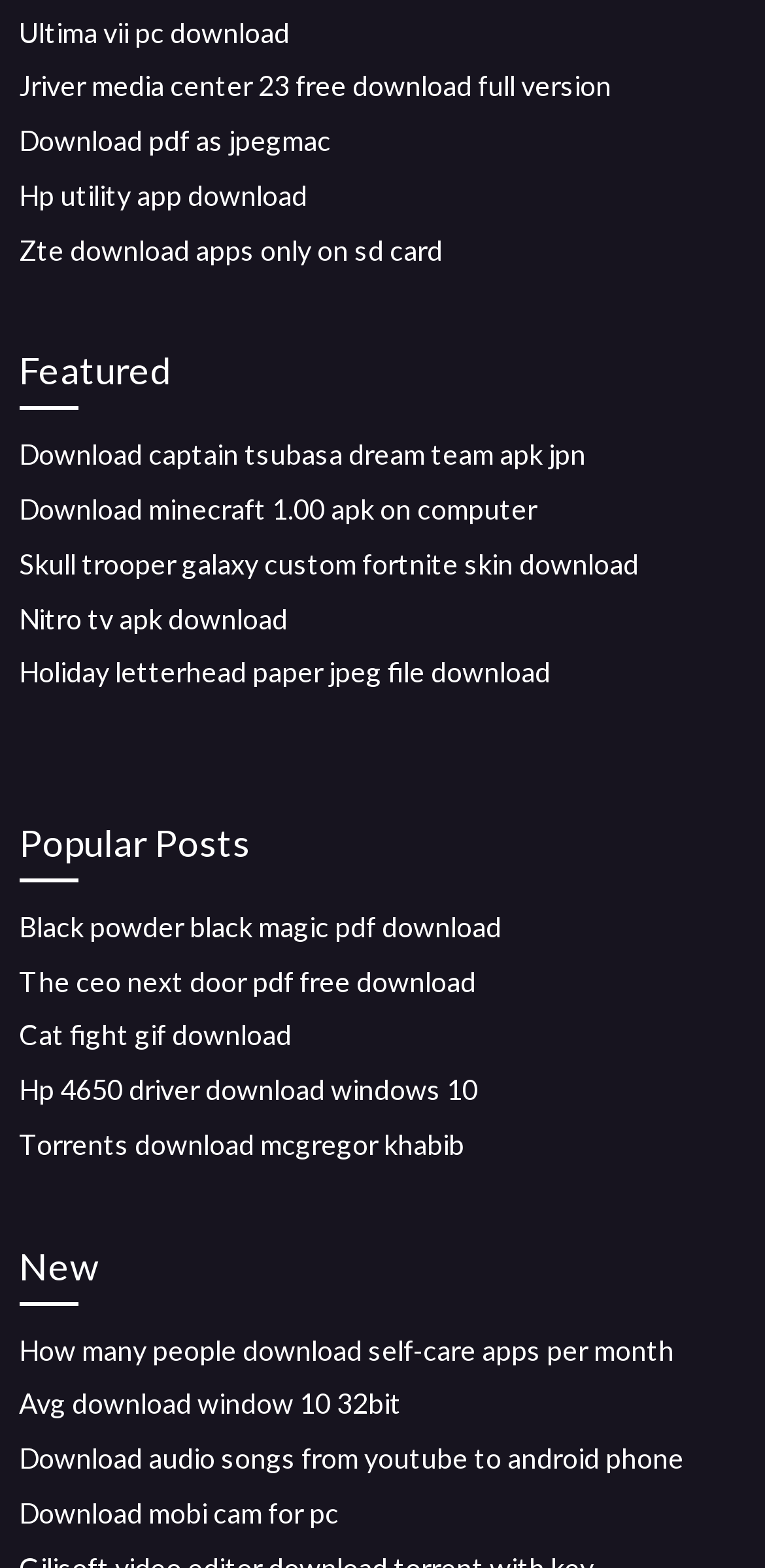Identify the bounding box coordinates of the clickable region necessary to fulfill the following instruction: "Download AVG for Windows 10 32bit". The bounding box coordinates should be four float numbers between 0 and 1, i.e., [left, top, right, bottom].

[0.025, 0.884, 0.525, 0.906]